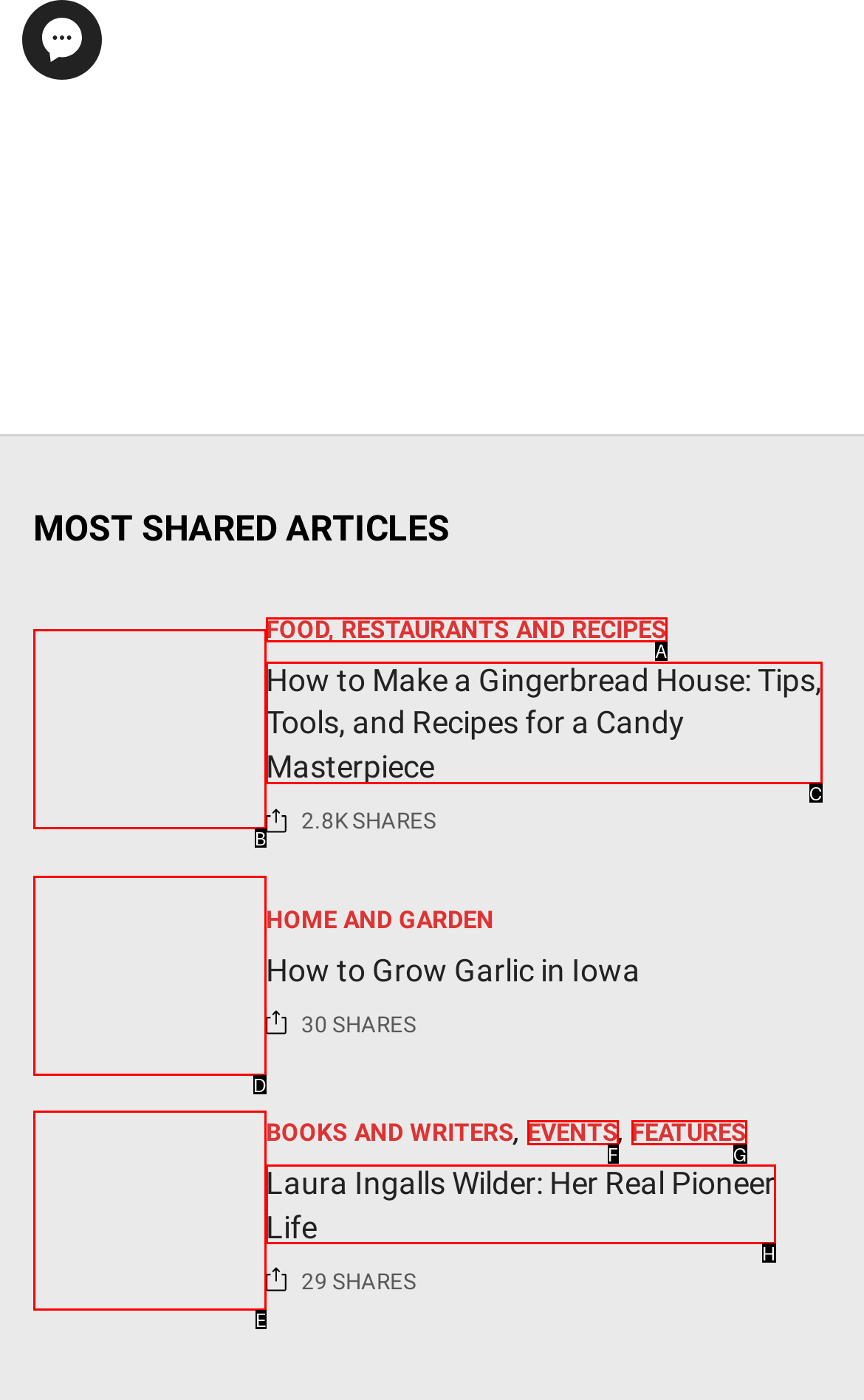Tell me which one HTML element best matches the description: Features Answer with the option's letter from the given choices directly.

G